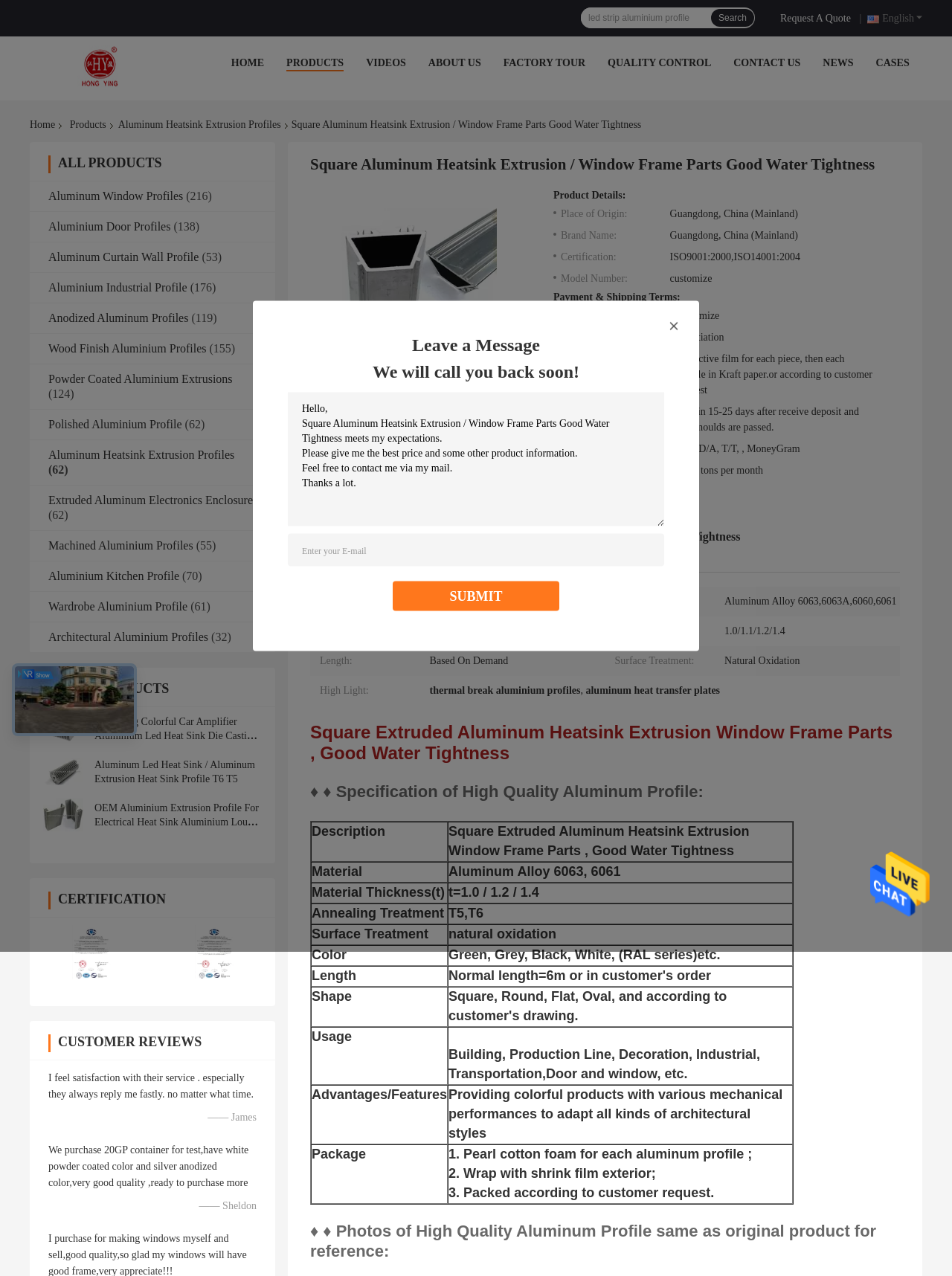Find and provide the bounding box coordinates for the UI element described here: "Wardrobe Aluminium Profile". The coordinates should be given as four float numbers between 0 and 1: [left, top, right, bottom].

[0.051, 0.47, 0.197, 0.48]